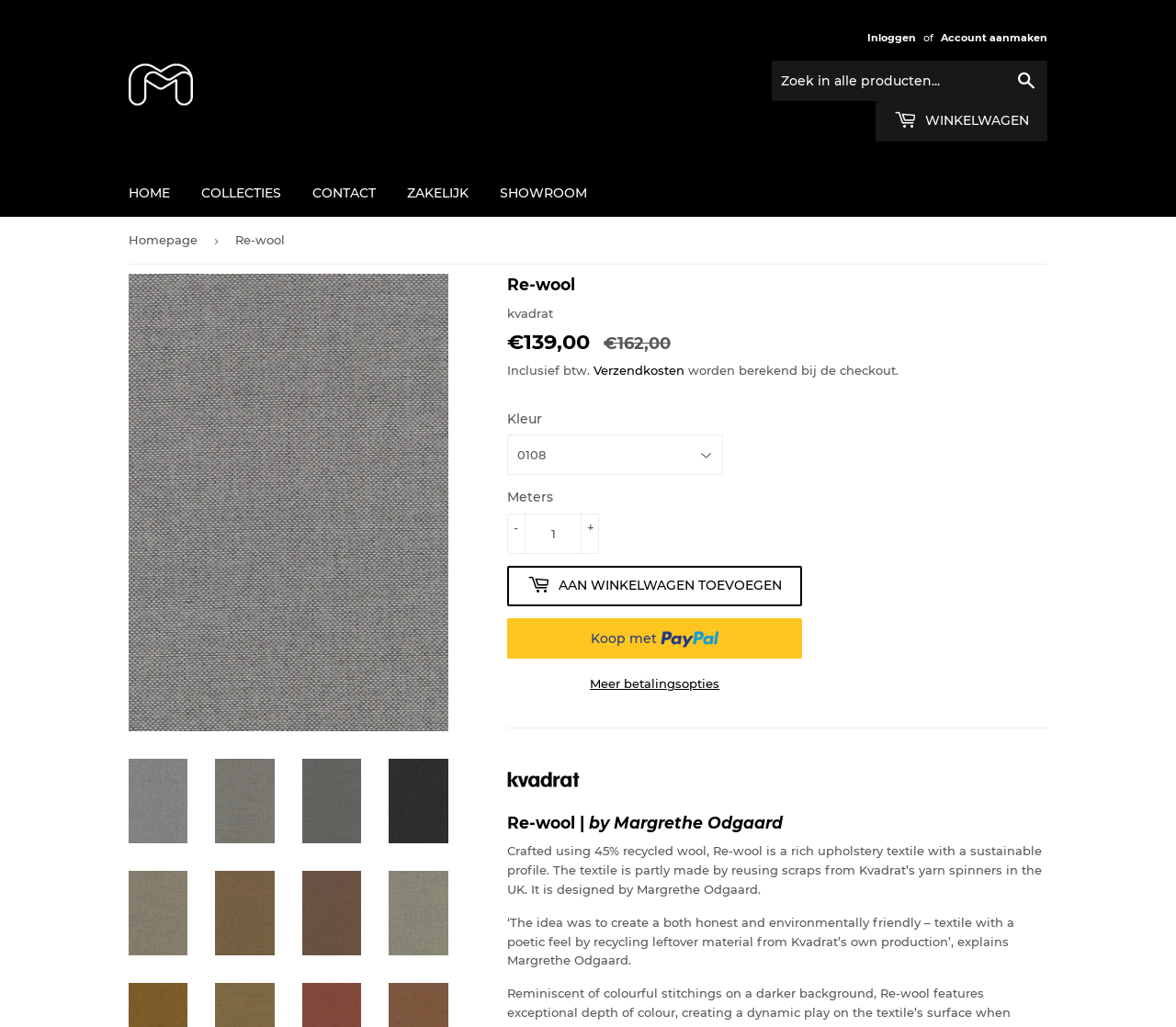Predict the bounding box of the UI element based on the description: "Aan winkelwagen toevoegen". The coordinates should be four float numbers between 0 and 1, formatted as [left, top, right, bottom].

[0.431, 0.551, 0.682, 0.59]